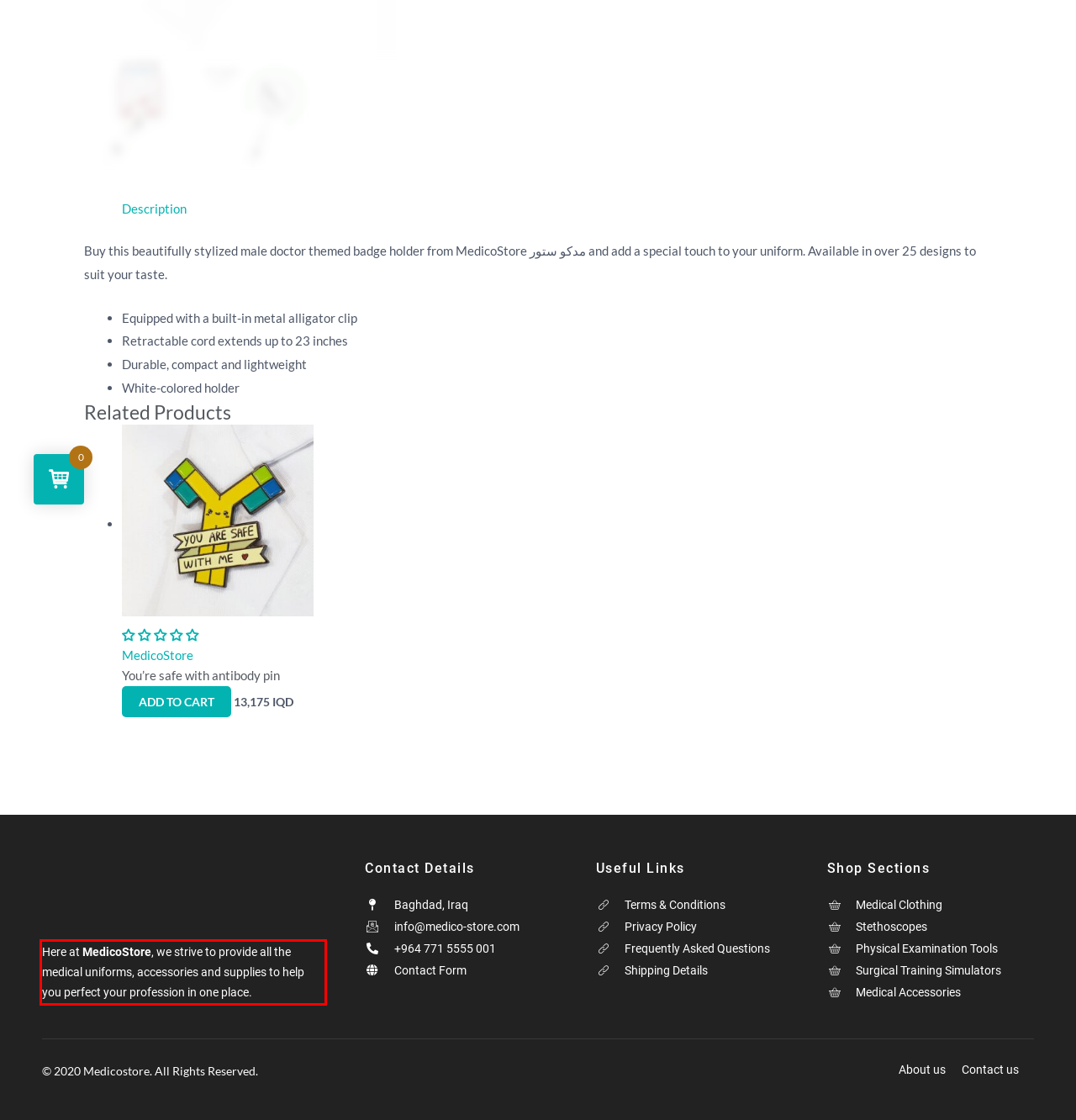Given a screenshot of a webpage, identify the red bounding box and perform OCR to recognize the text within that box.

Here at MedicoStore, we strive to provide all the medical uniforms, accessories and supplies to help you perfect your profession in one place.